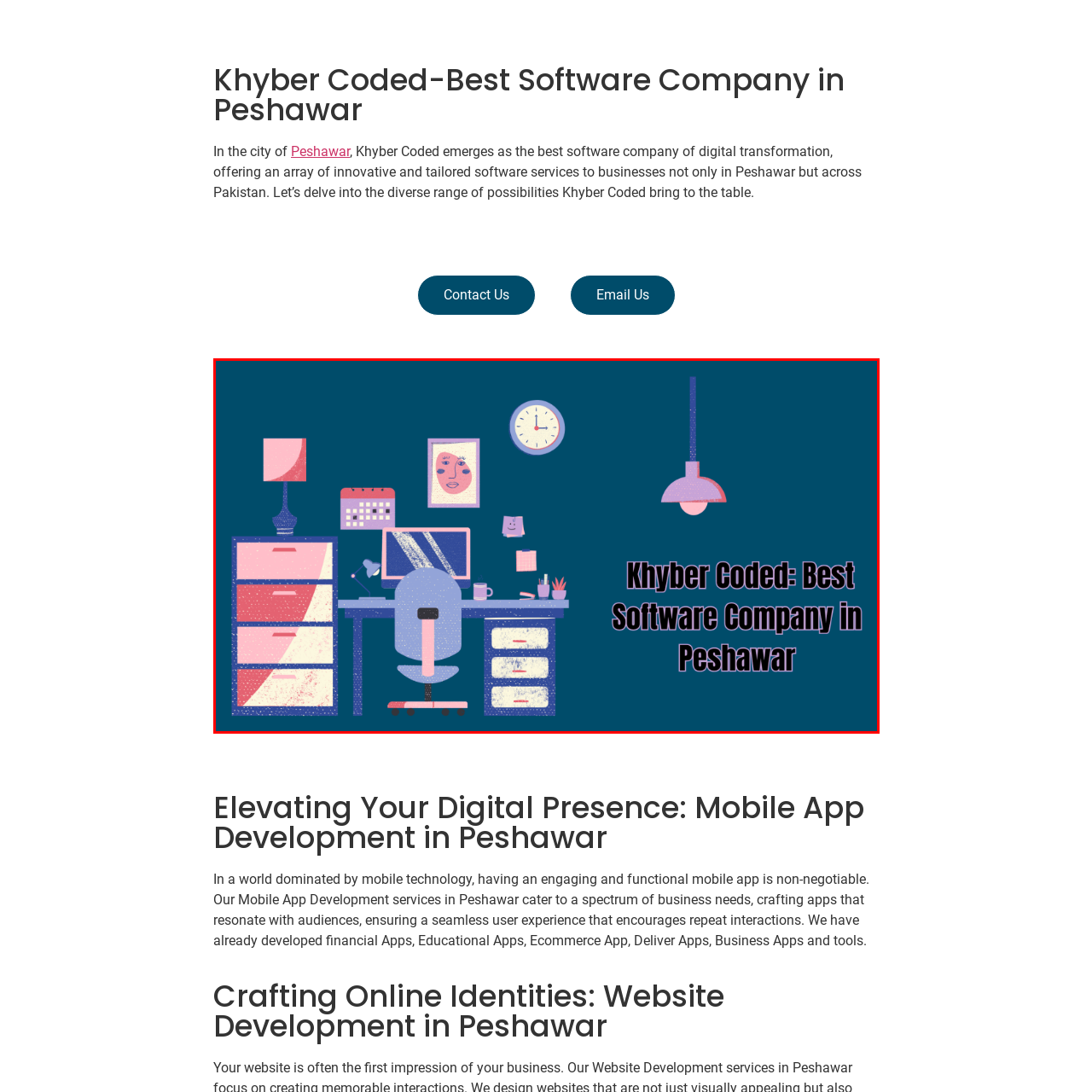Analyze the content inside the red-marked area, What is on the wall in the image? Answer using only one word or a concise phrase.

A clock and a framed art piece